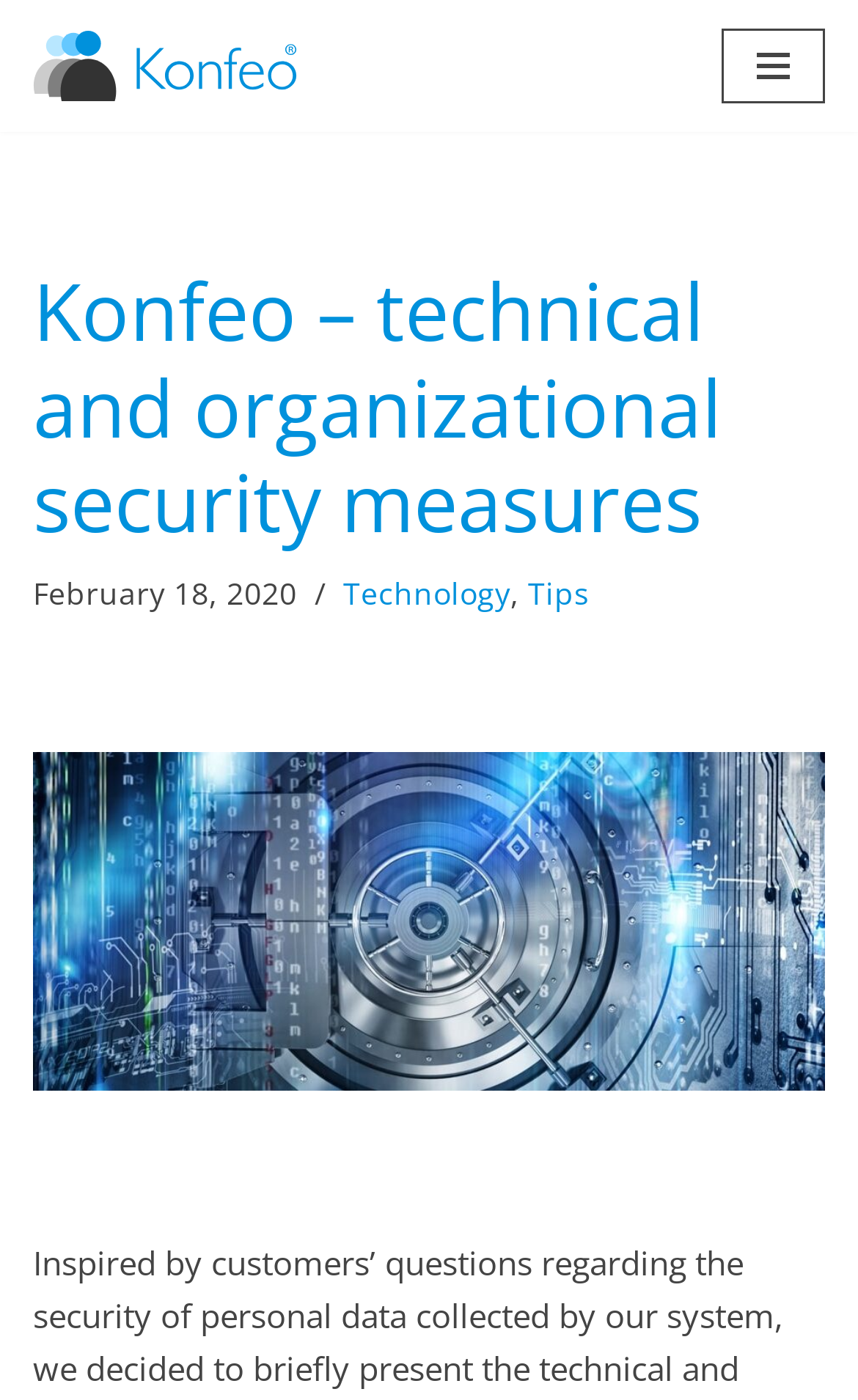What type of event registration is mentioned on the webpage?
Using the image as a reference, answer the question with a short word or phrase.

online event registration